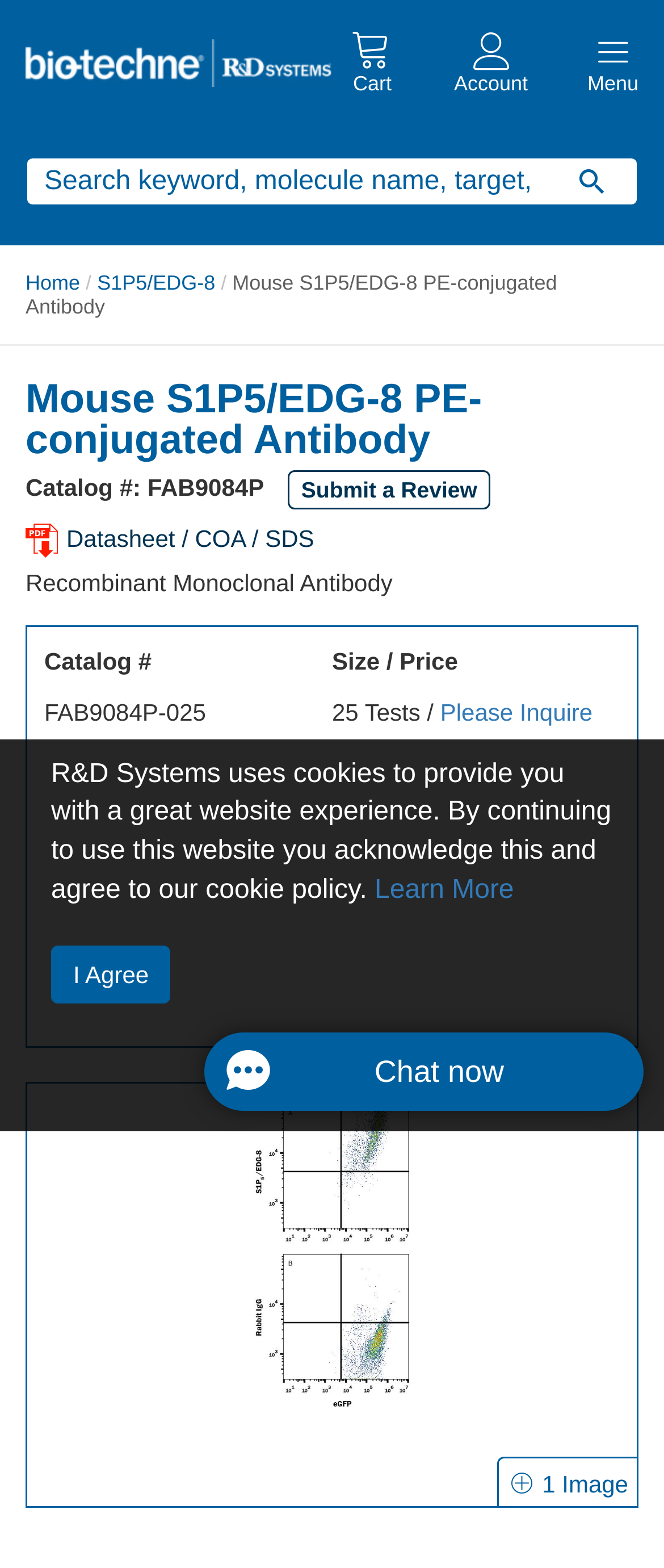What is the size of the antibody?
Provide a detailed answer to the question using information from the image.

I found the size of the antibody by looking at the table with the column headers 'Catalog #' and 'Size / Price'. In the first row of the table, the size is '25 Tests / Please Inquire', so I extracted the size part, which is '25 Tests'.